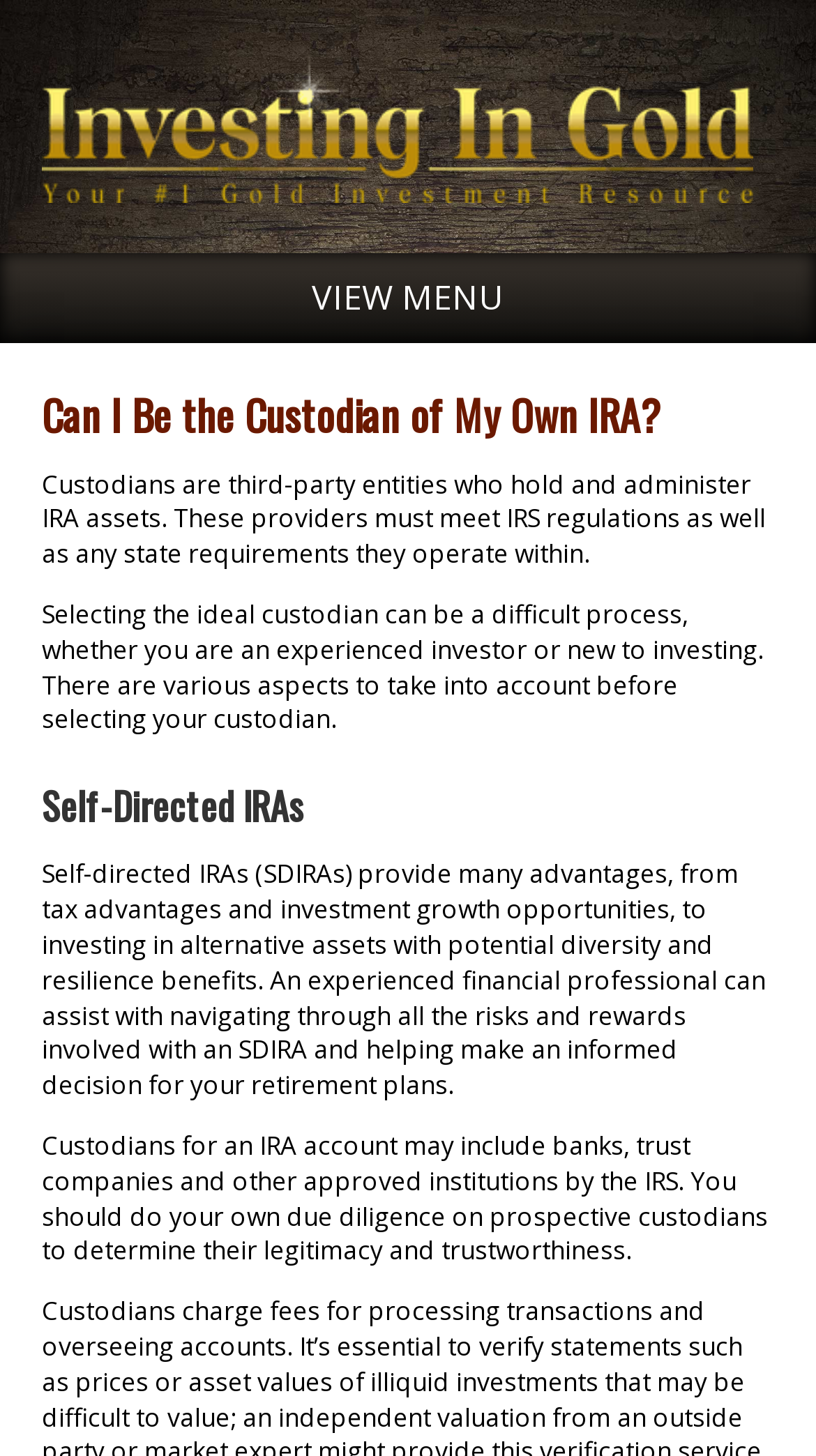Please find and provide the title of the webpage.

Can I Be the Custodian of My Own IRA?